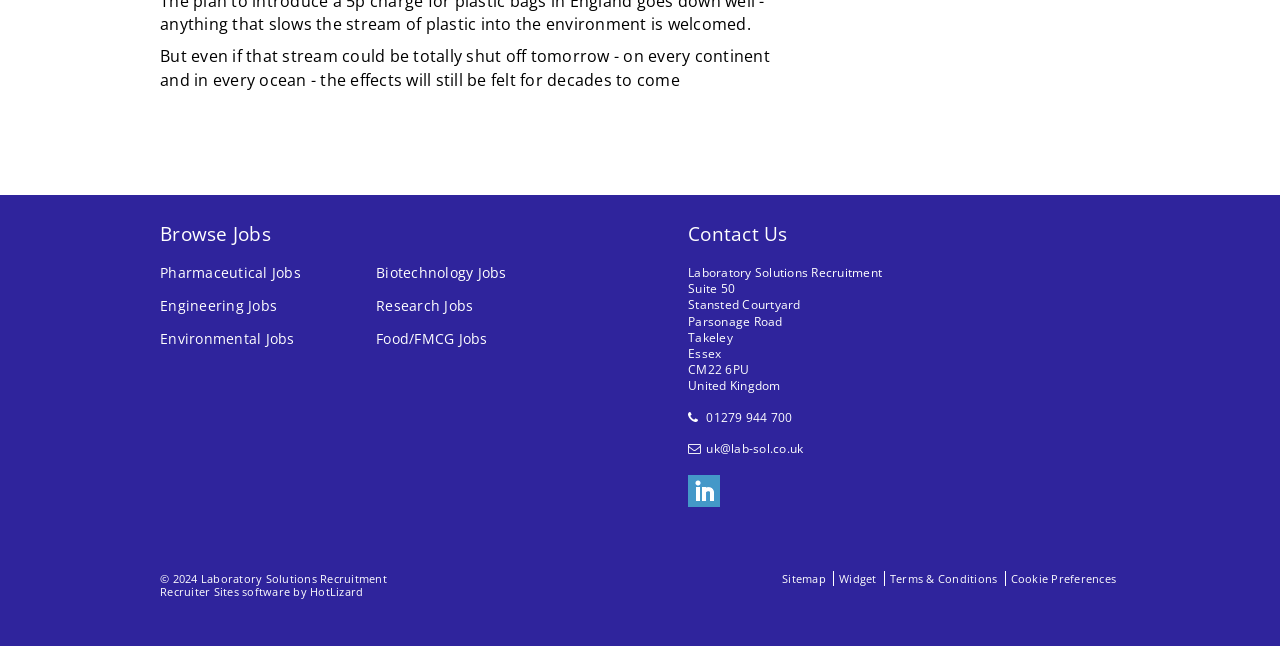Please specify the bounding box coordinates of the clickable region to carry out the following instruction: "Call 01279 944 700". The coordinates should be four float numbers between 0 and 1, in the format [left, top, right, bottom].

[0.552, 0.635, 0.619, 0.659]